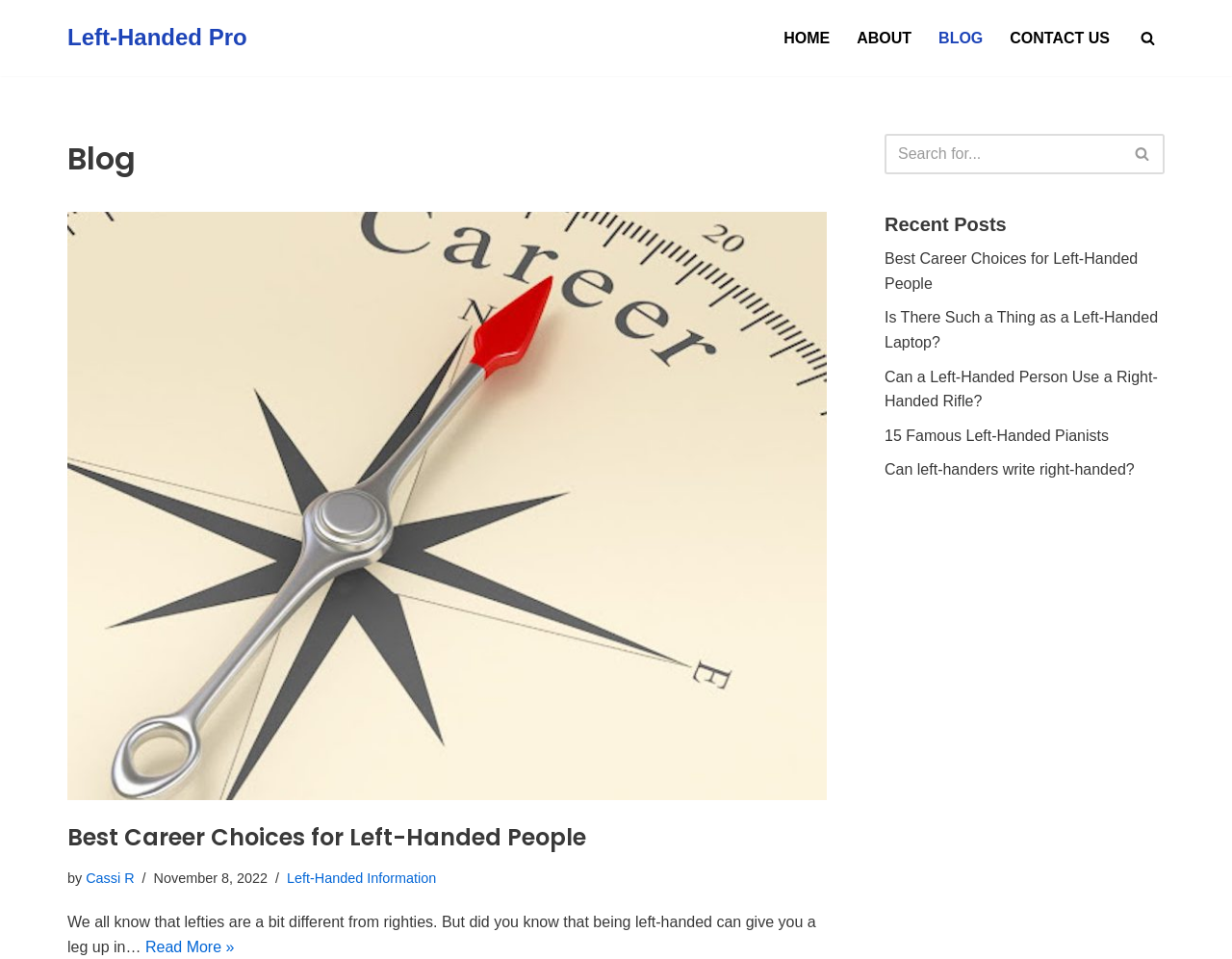Give a one-word or short phrase answer to the question: 
How many recent posts are listed?

5